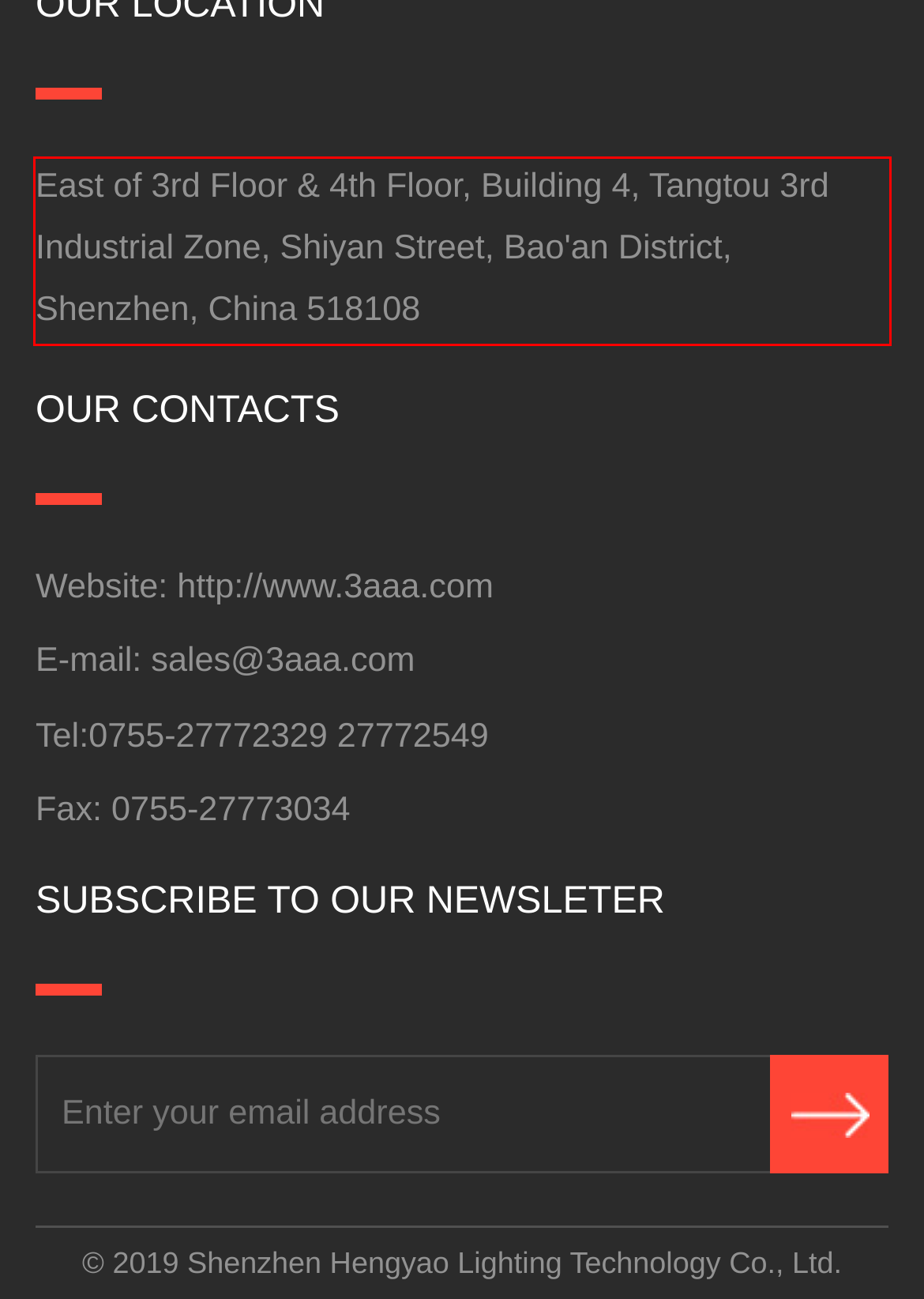With the given screenshot of a webpage, locate the red rectangle bounding box and extract the text content using OCR.

East of 3rd Floor & 4th Floor, Building 4, Tangtou 3rd Industrial Zone, Shiyan Street, Bao'an District, Shenzhen, China 518108